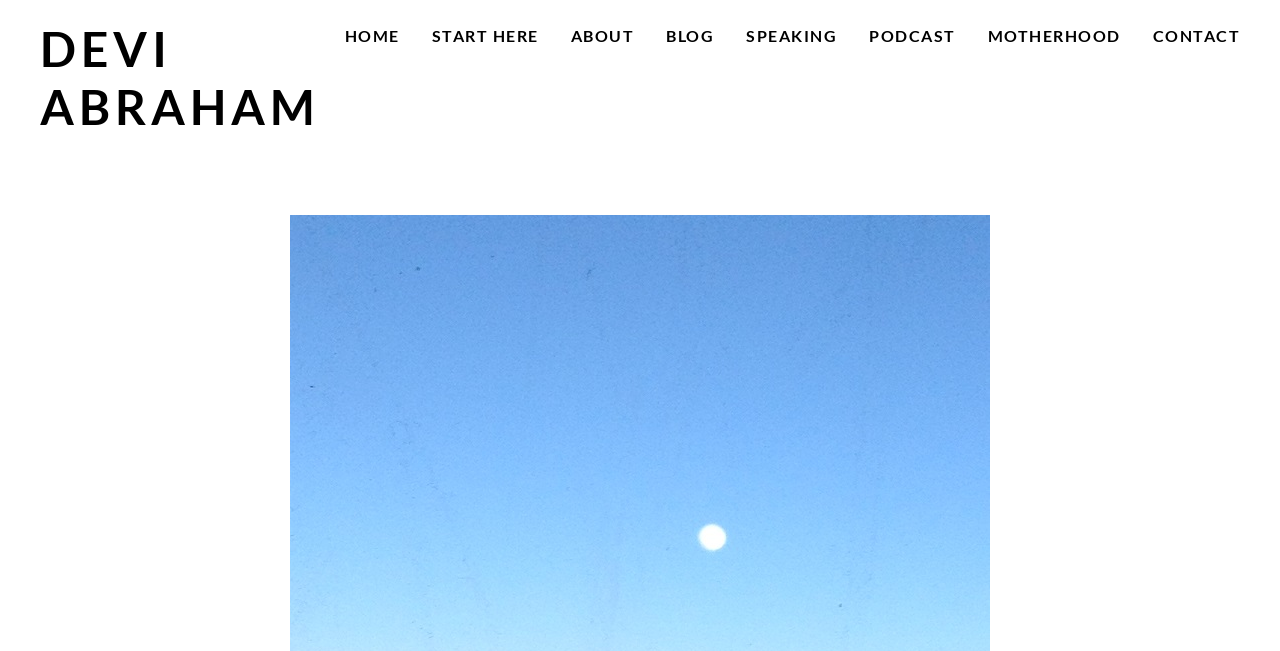Locate the UI element described as follows: "Devi Abraham". Return the bounding box coordinates as four float numbers between 0 and 1 in the order [left, top, right, bottom].

[0.031, 0.031, 0.25, 0.207]